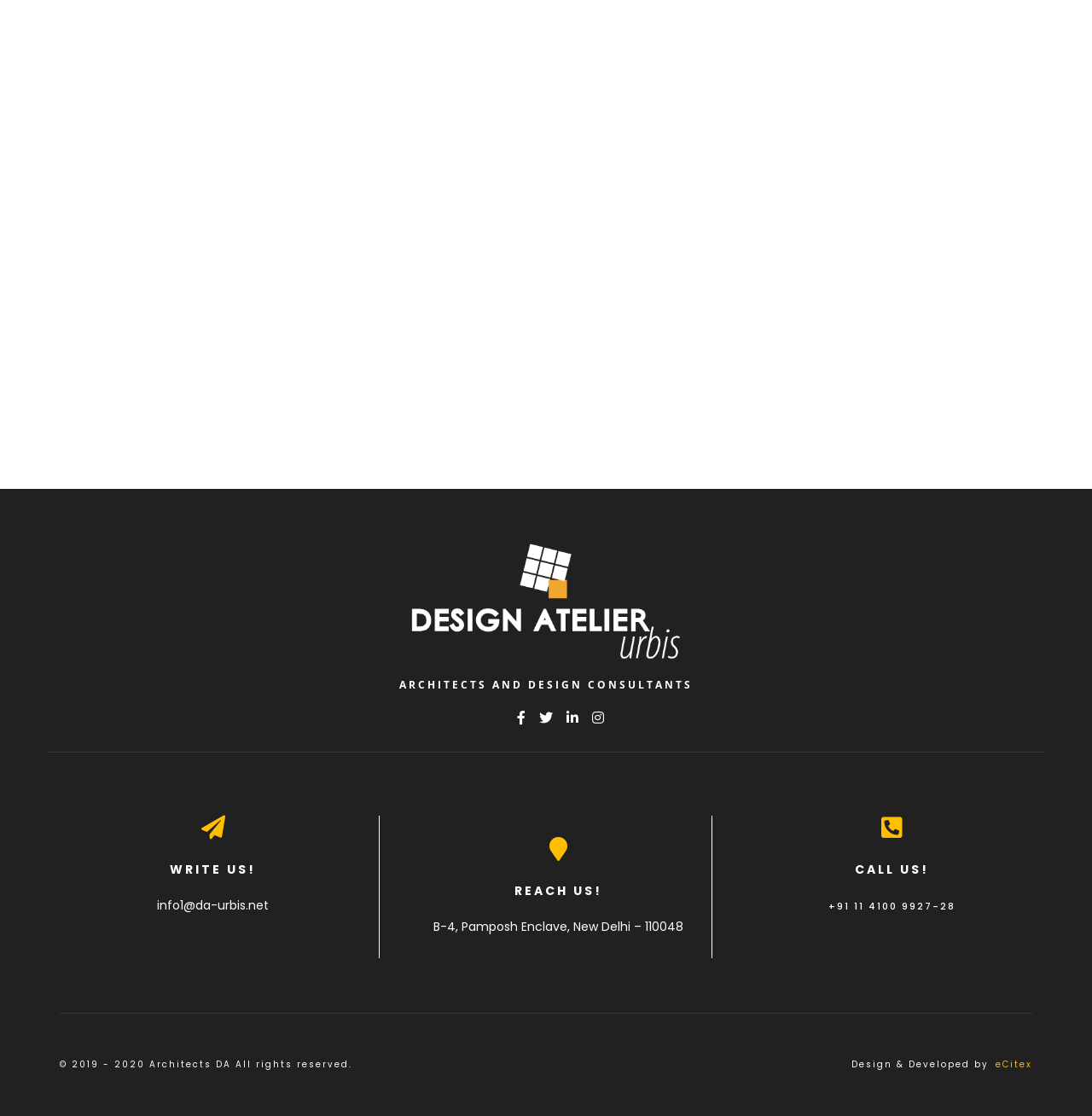Please answer the following question as detailed as possible based on the image: 
Who developed the website?

The developer of the website can be found at the bottom of the page, which contains the static text 'Design & Developed by' followed by a link to 'eCitex'.